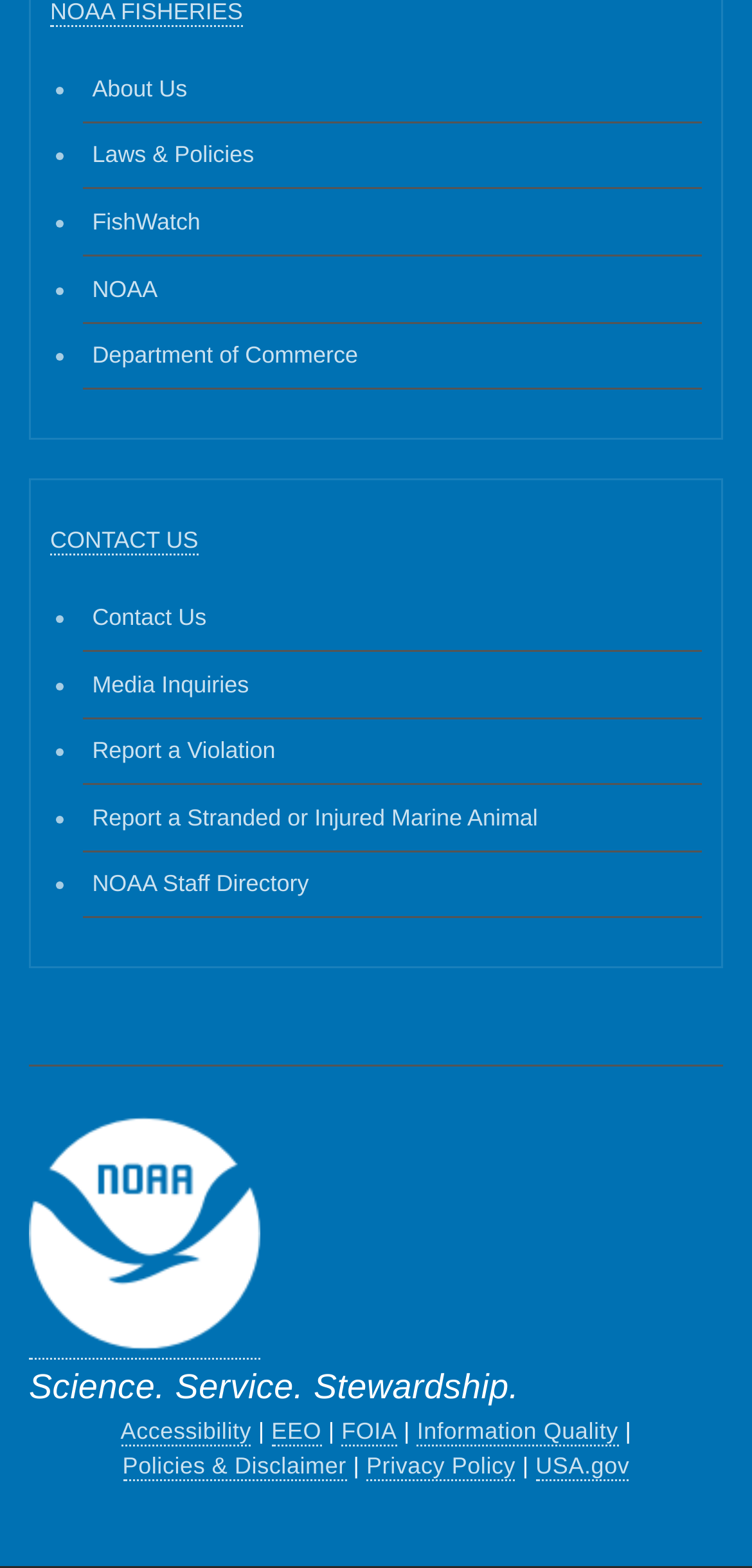Please determine the bounding box coordinates of the area that needs to be clicked to complete this task: 'View NOAA Staff Directory'. The coordinates must be four float numbers between 0 and 1, formatted as [left, top, right, bottom].

[0.11, 0.543, 0.933, 0.586]